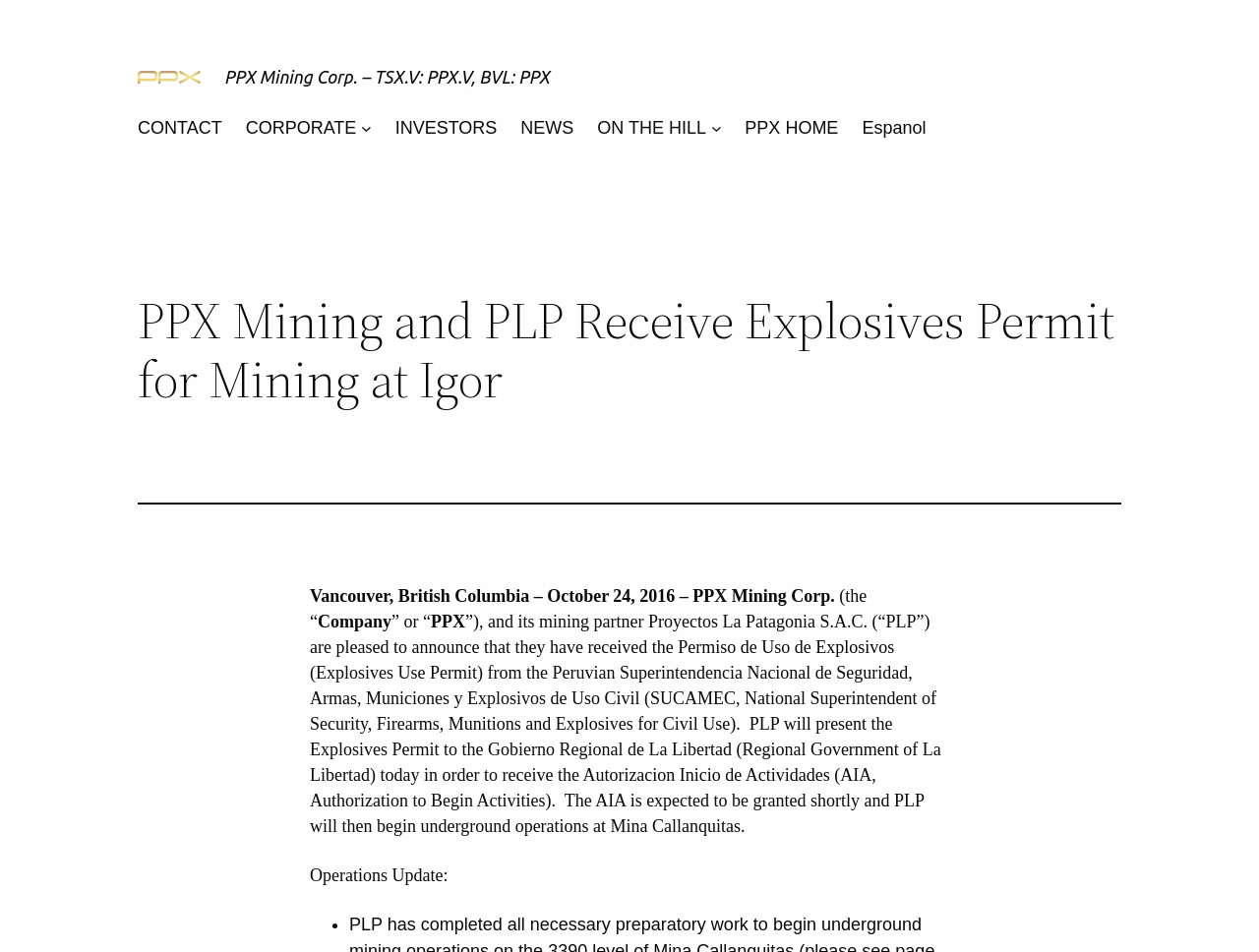Indicate the bounding box coordinates of the clickable region to achieve the following instruction: "Go to the NEWS page."

[0.414, 0.121, 0.456, 0.149]